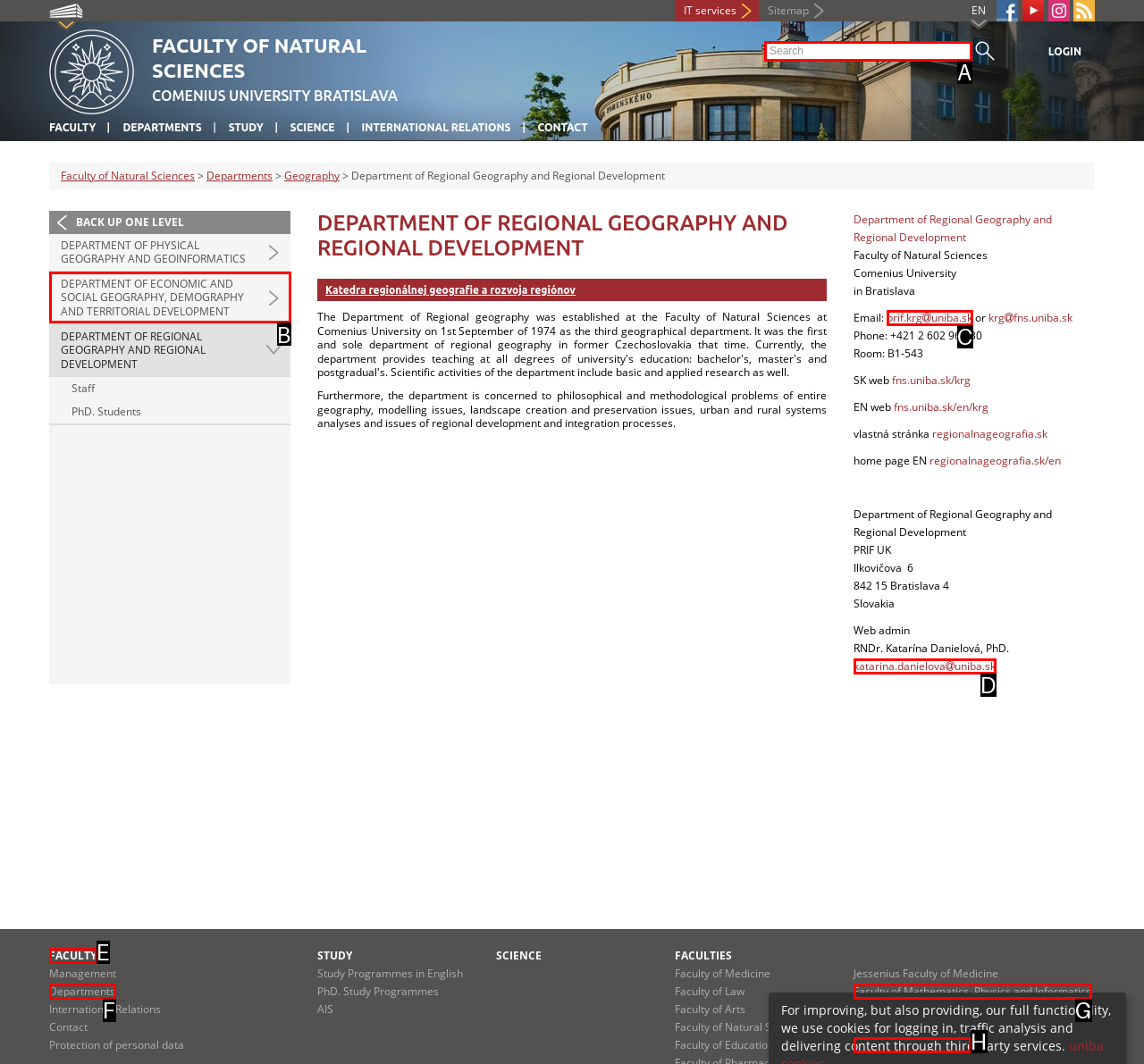Based on the description: name="tx_uniba_pi3[sword]" placeholder="Search", identify the matching HTML element. Reply with the letter of the correct option directly.

A